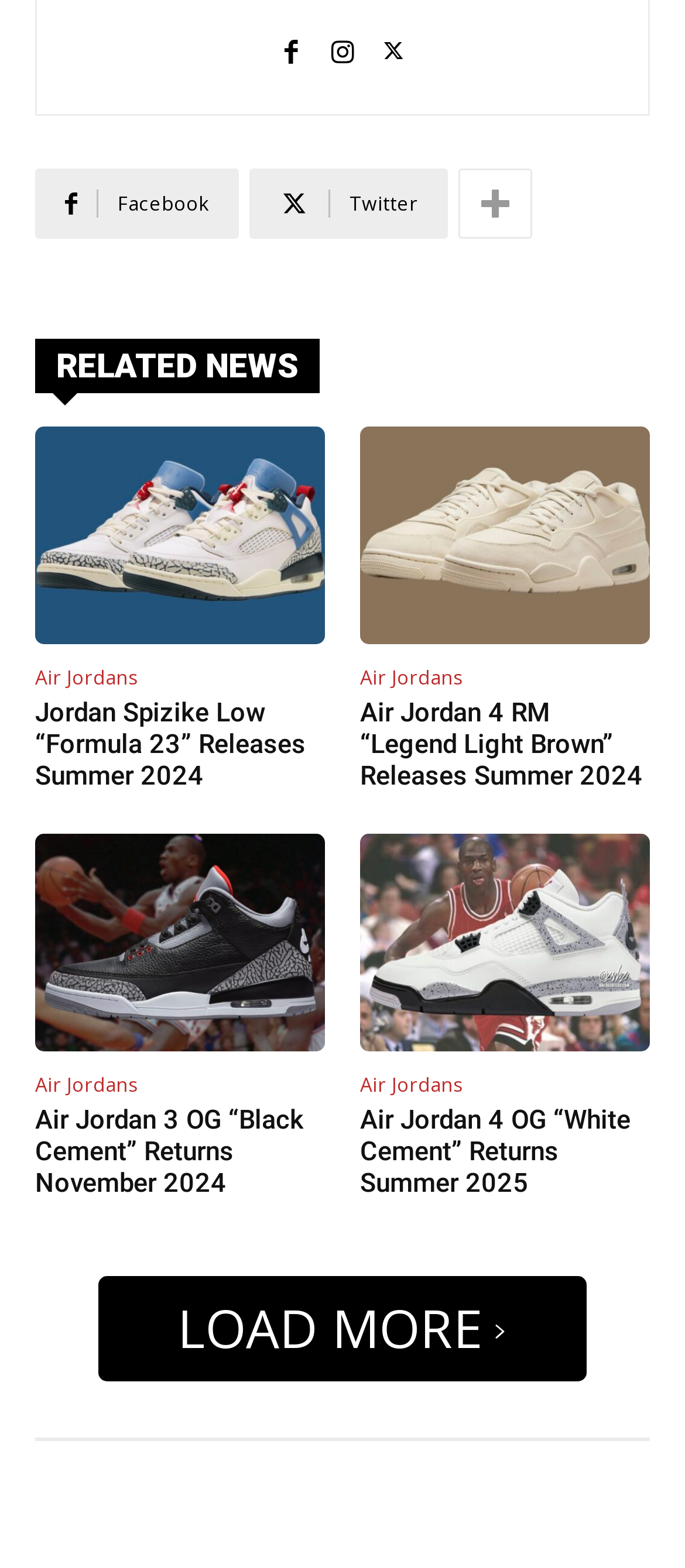How many news articles are displayed on the current page?
Can you provide an in-depth and detailed response to the question?

There are four news article sections on the current page, each with a heading element and a link element, indicating that there are four news articles displayed on the current page.